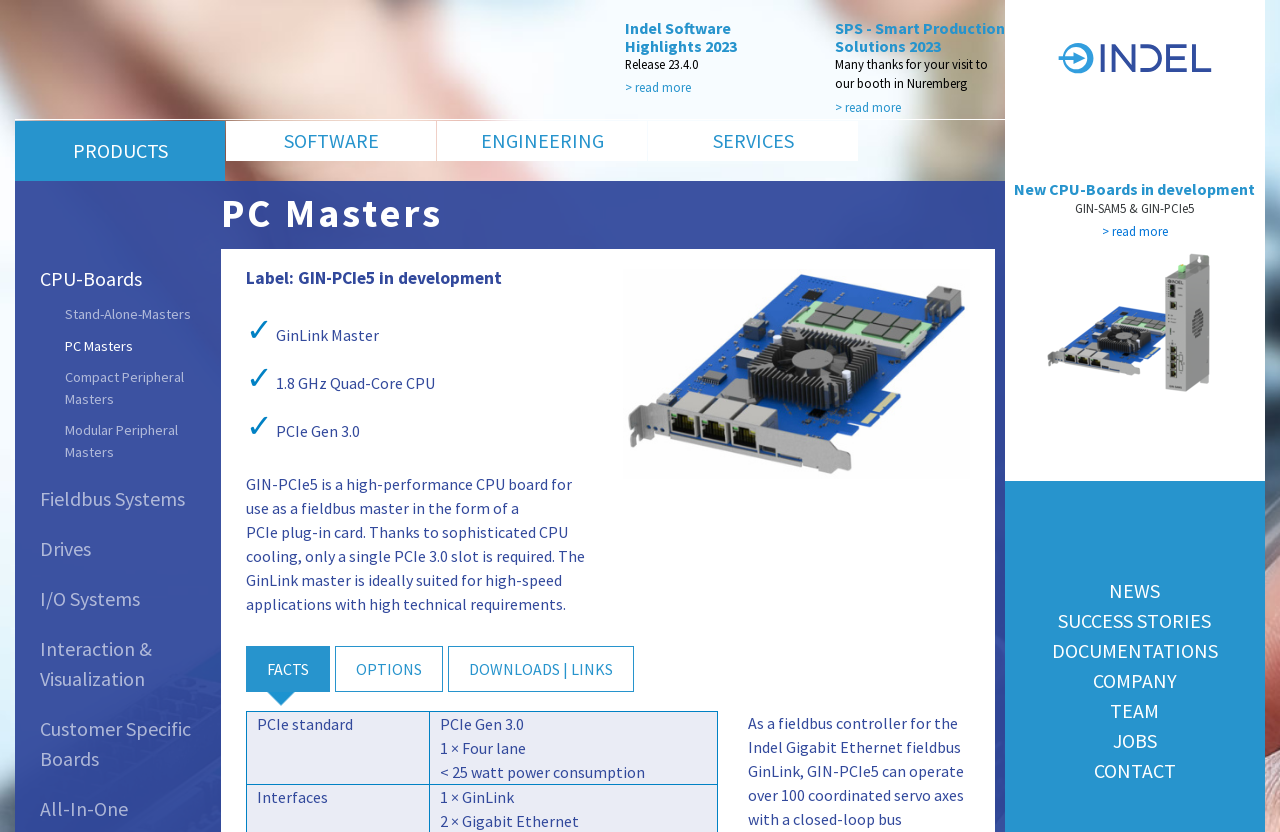What is the name of the CPU board in development? Refer to the image and provide a one-word or short phrase answer.

GIN-PCIe5